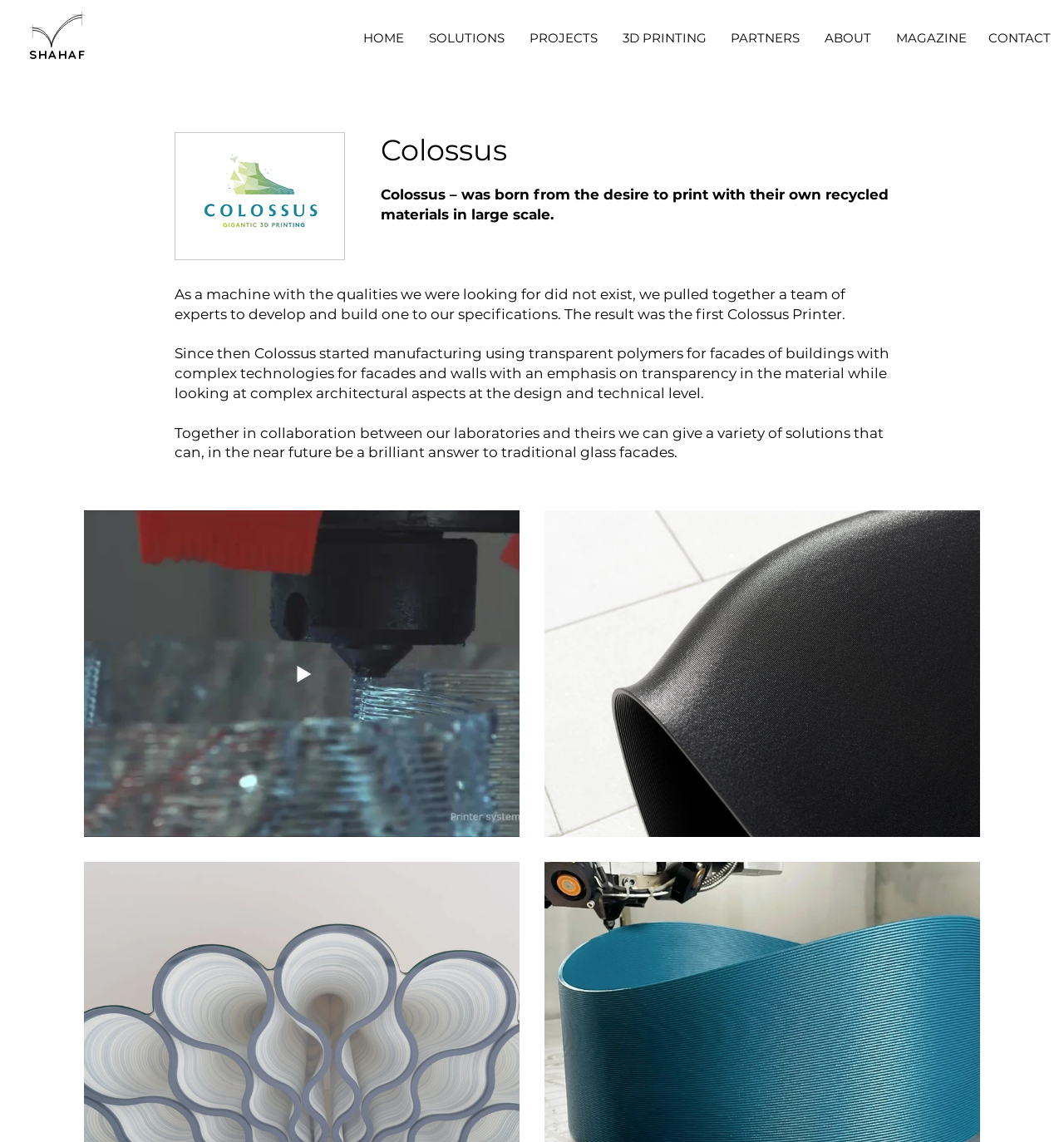Find the bounding box coordinates of the element's region that should be clicked in order to follow the given instruction: "go back to Partners list". The coordinates should consist of four float numbers between 0 and 1, i.e., [left, top, right, bottom].

[0.131, 0.115, 0.154, 0.128]